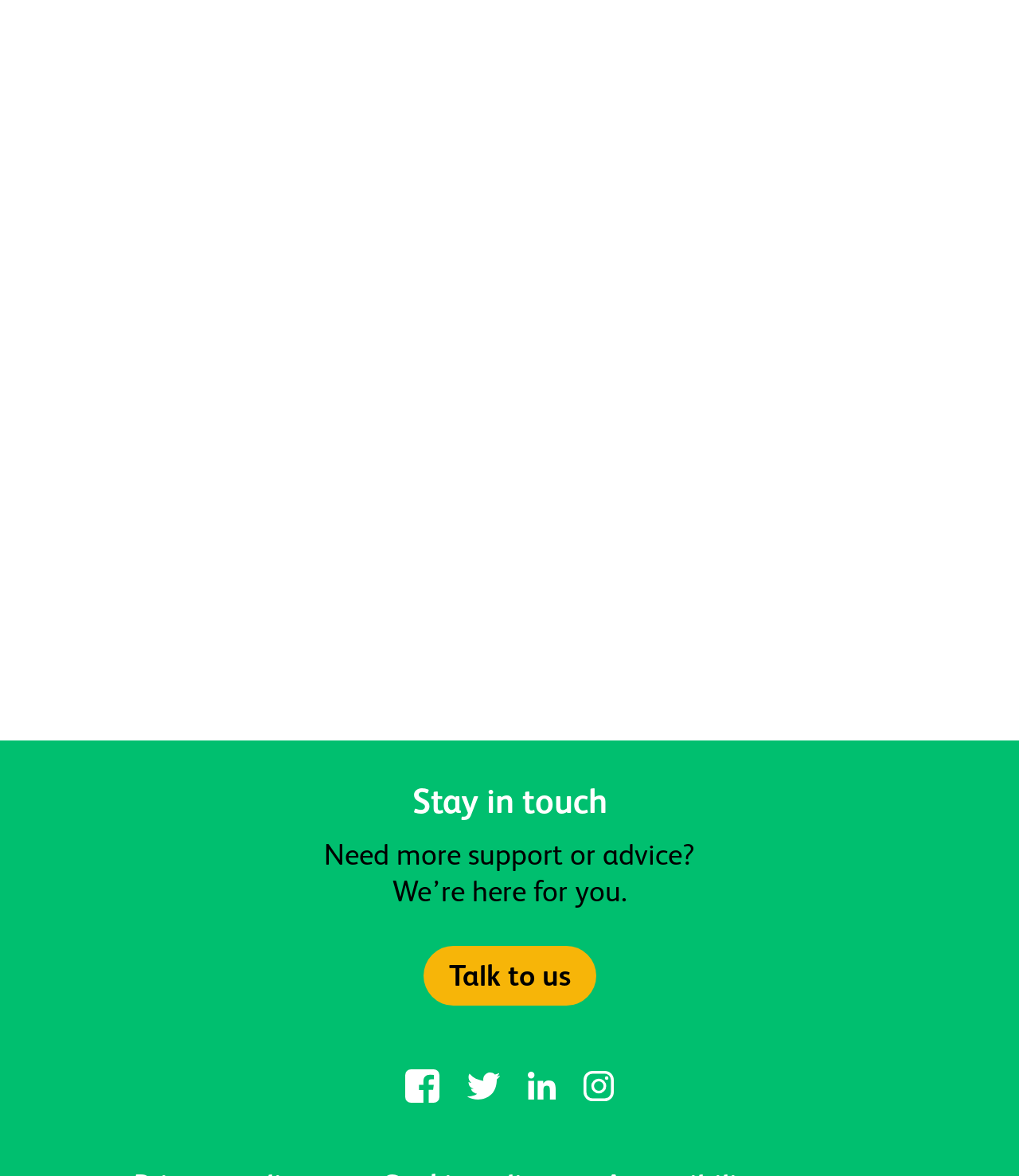Provide the bounding box coordinates of the UI element that matches the description: "Find out more".

[0.415, 0.587, 0.585, 0.629]